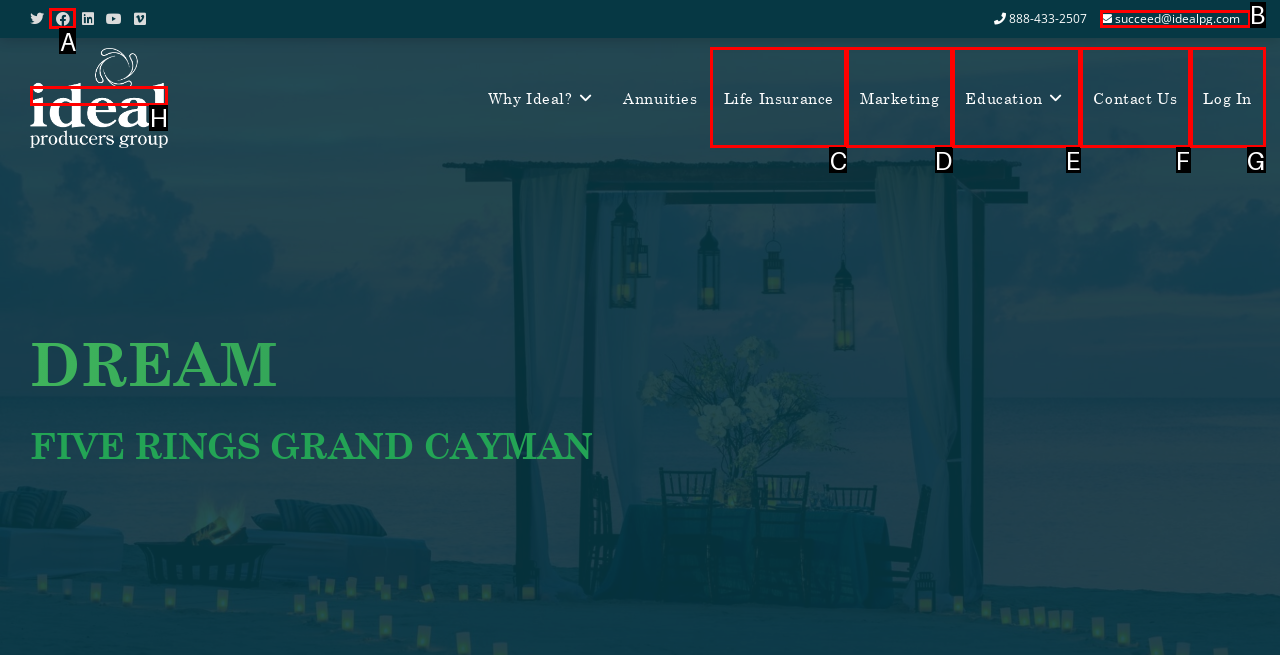Select the correct HTML element to complete the following task: Visit Facebook page
Provide the letter of the choice directly from the given options.

A